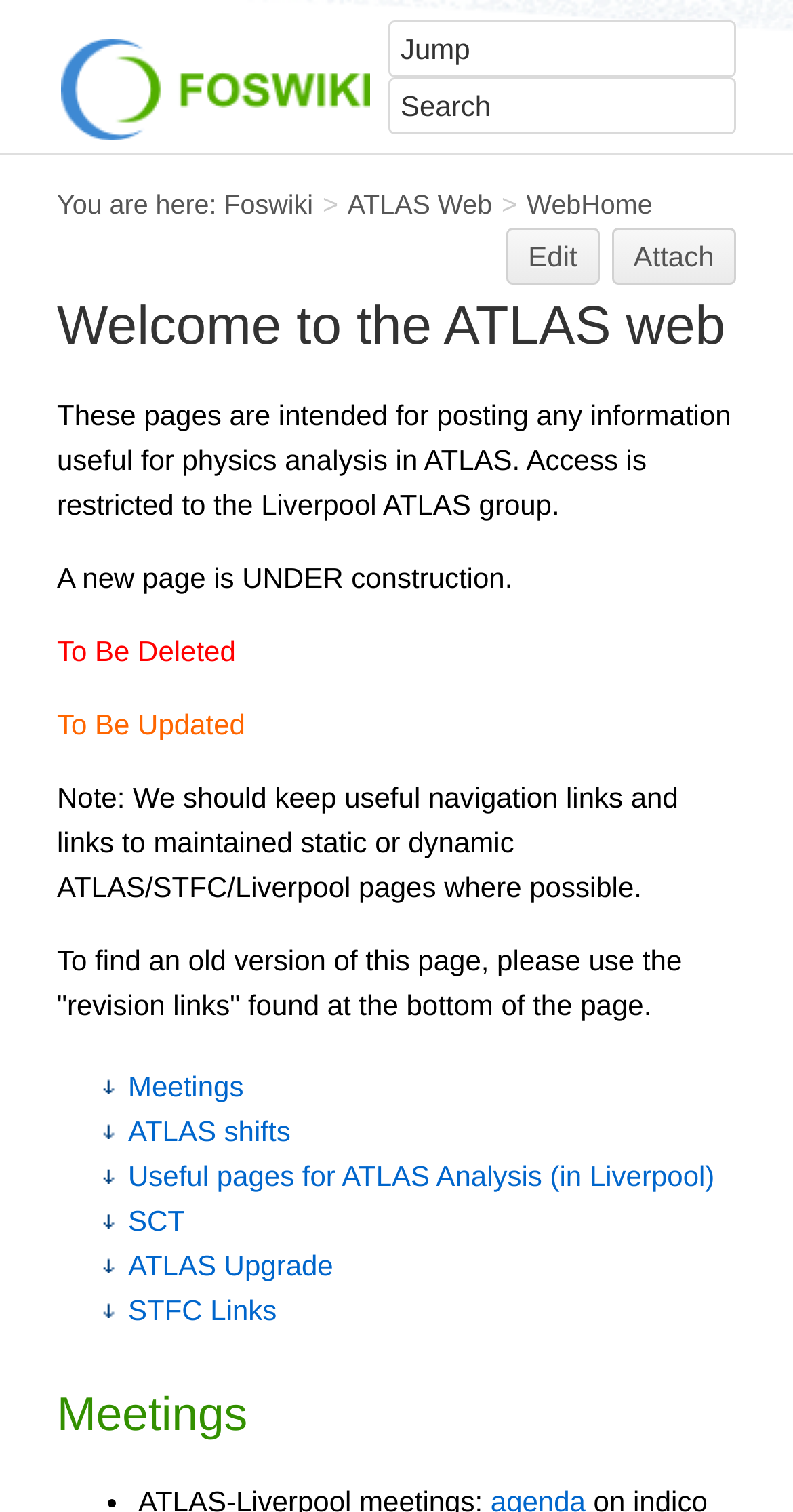Please predict the bounding box coordinates of the element's region where a click is necessary to complete the following instruction: "View Meetings". The coordinates should be represented by four float numbers between 0 and 1, i.e., [left, top, right, bottom].

[0.162, 0.708, 0.307, 0.729]